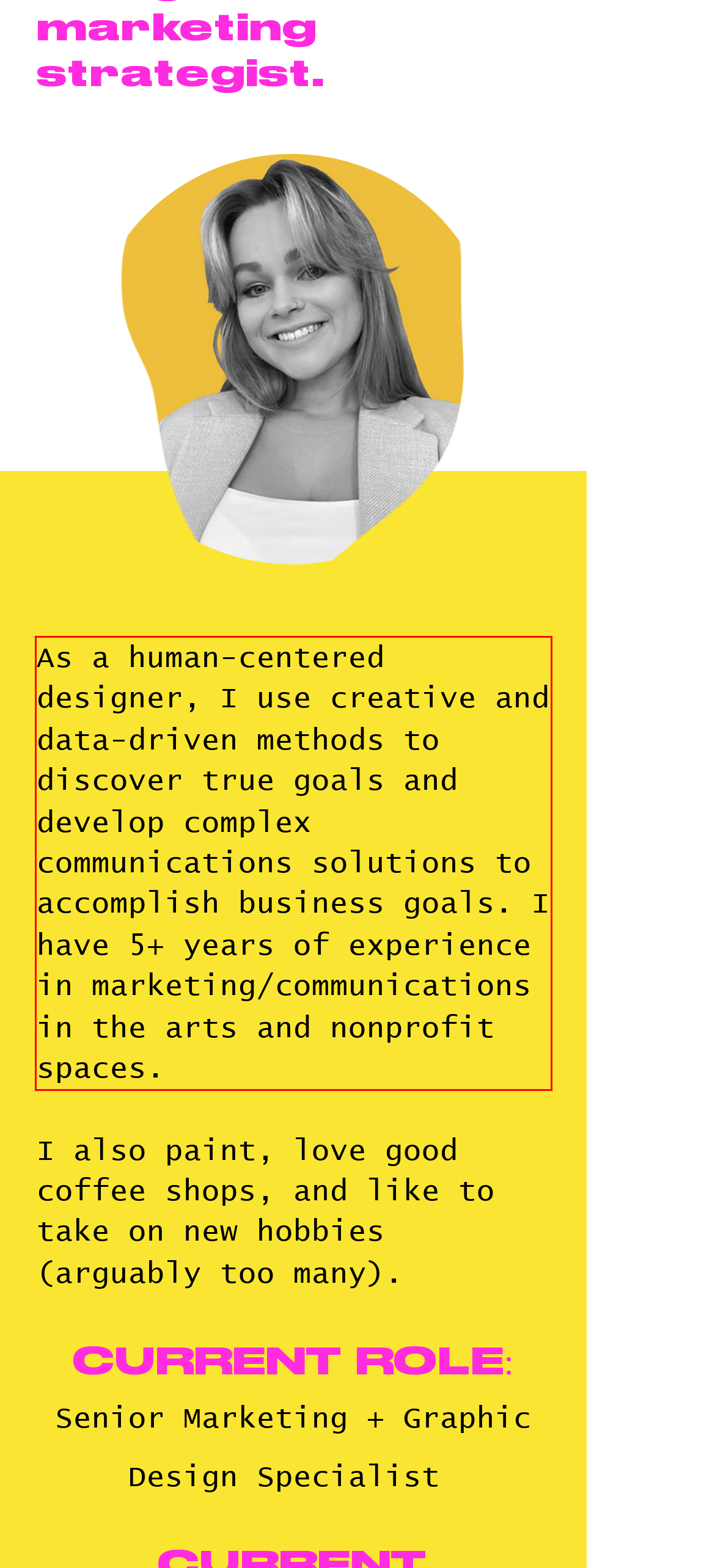Given a screenshot of a webpage with a red bounding box, extract the text content from the UI element inside the red bounding box.

As a human-centered designer, I use creative and data-driven methods to discover true goals and develop complex communications solutions to accomplish business goals. I have 5+ years of experience in marketing/communications in the arts and nonprofit spaces.